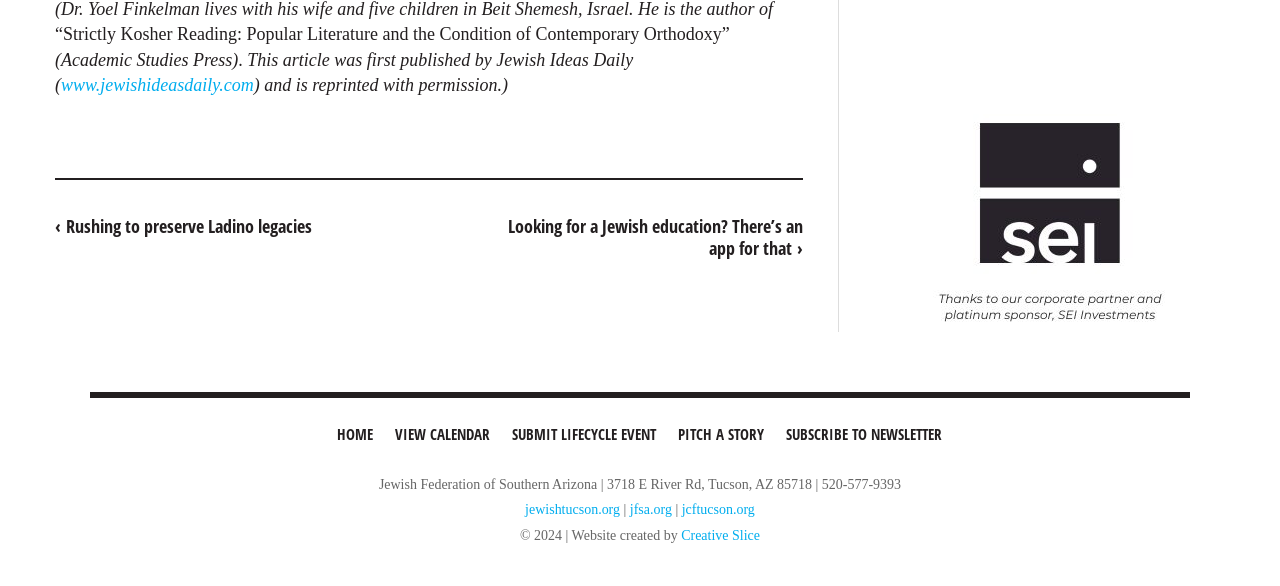How many links are there in the top-right corner of the webpage?
Using the image as a reference, answer with just one word or a short phrase.

2